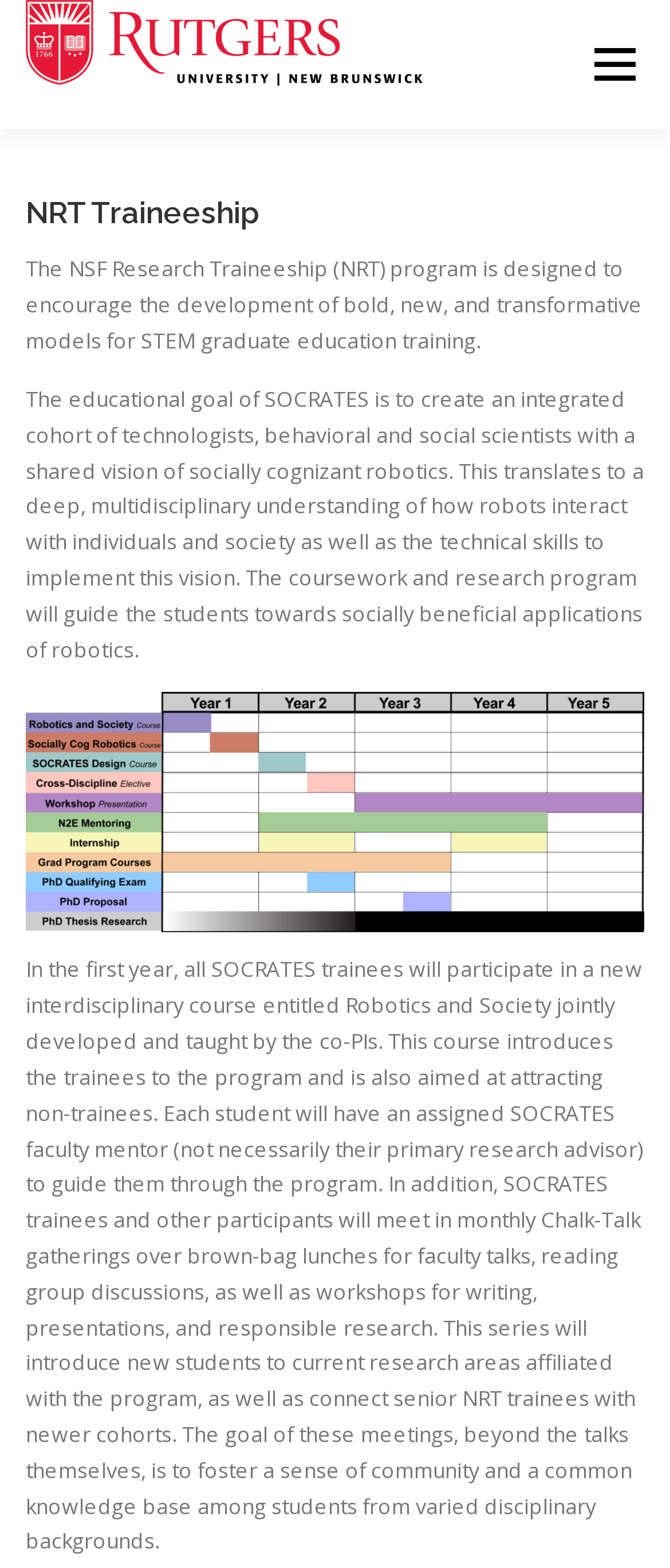Please determine the bounding box coordinates of the element's region to click for the following instruction: "Contact Us".

[0.397, 0.246, 0.687, 0.328]